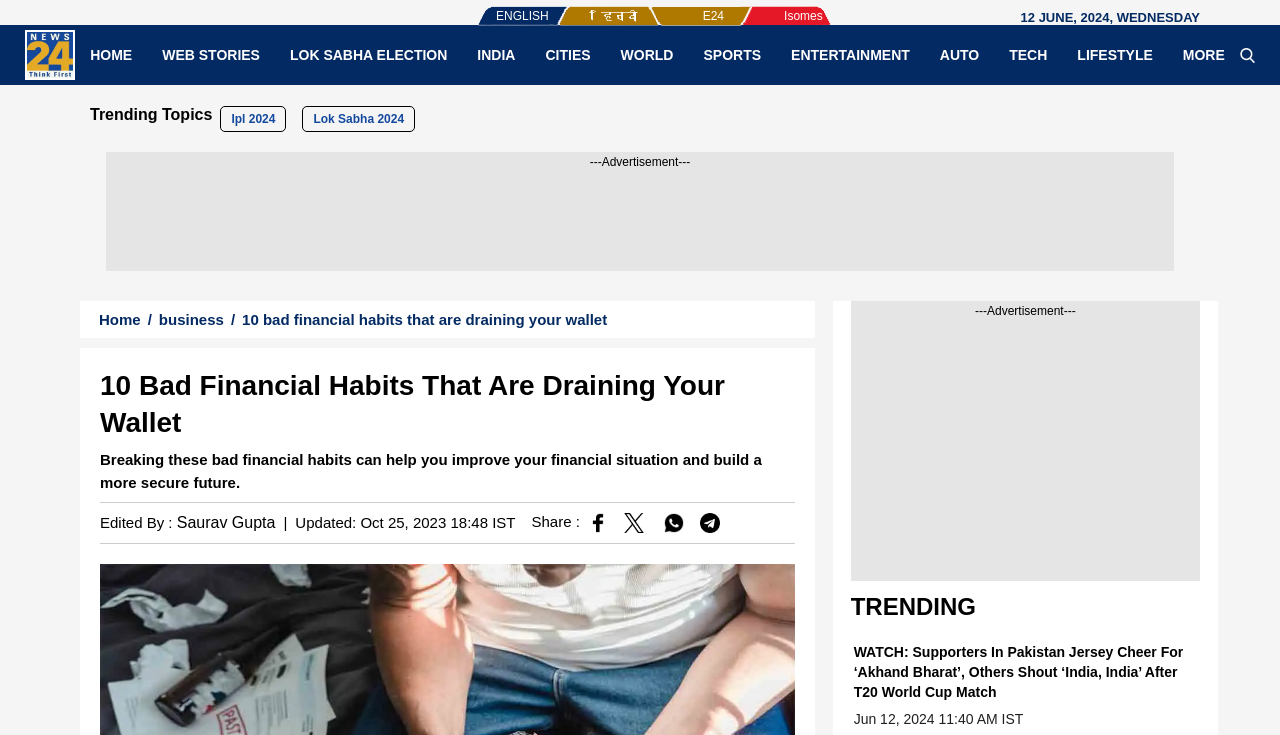Examine the image carefully and respond to the question with a detailed answer: 
What is the topic of the article?

The topic of the article can be inferred from the heading '10 Bad Financial Habits That Are Draining Your Wallet' and the subheading 'Breaking these bad financial habits can help you improve your financial situation and build a more secure future'.